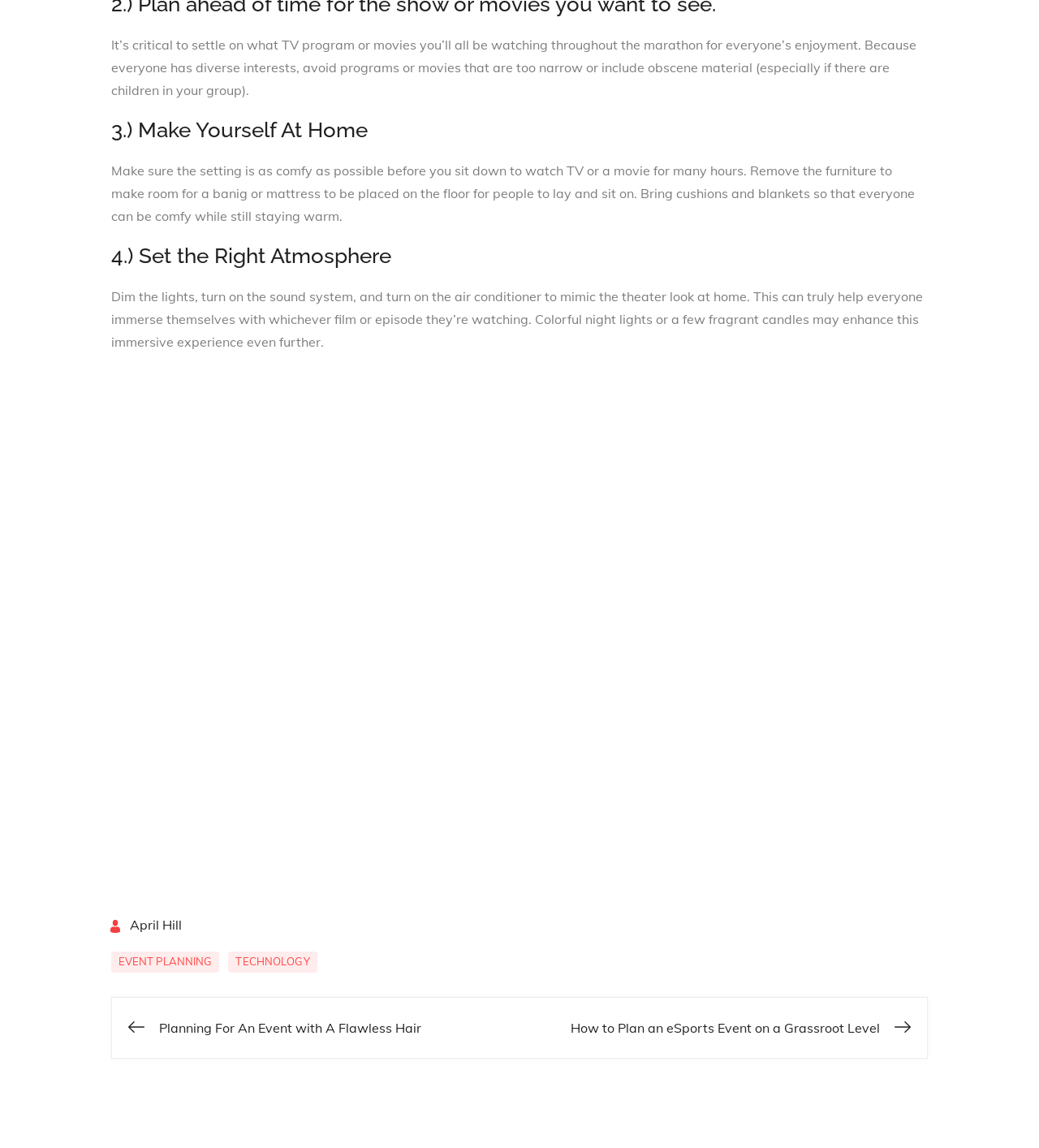Answer the question below with a single word or a brief phrase: 
What are the two categories mentioned?

EVENT PLANNING and TECHNOLOGY